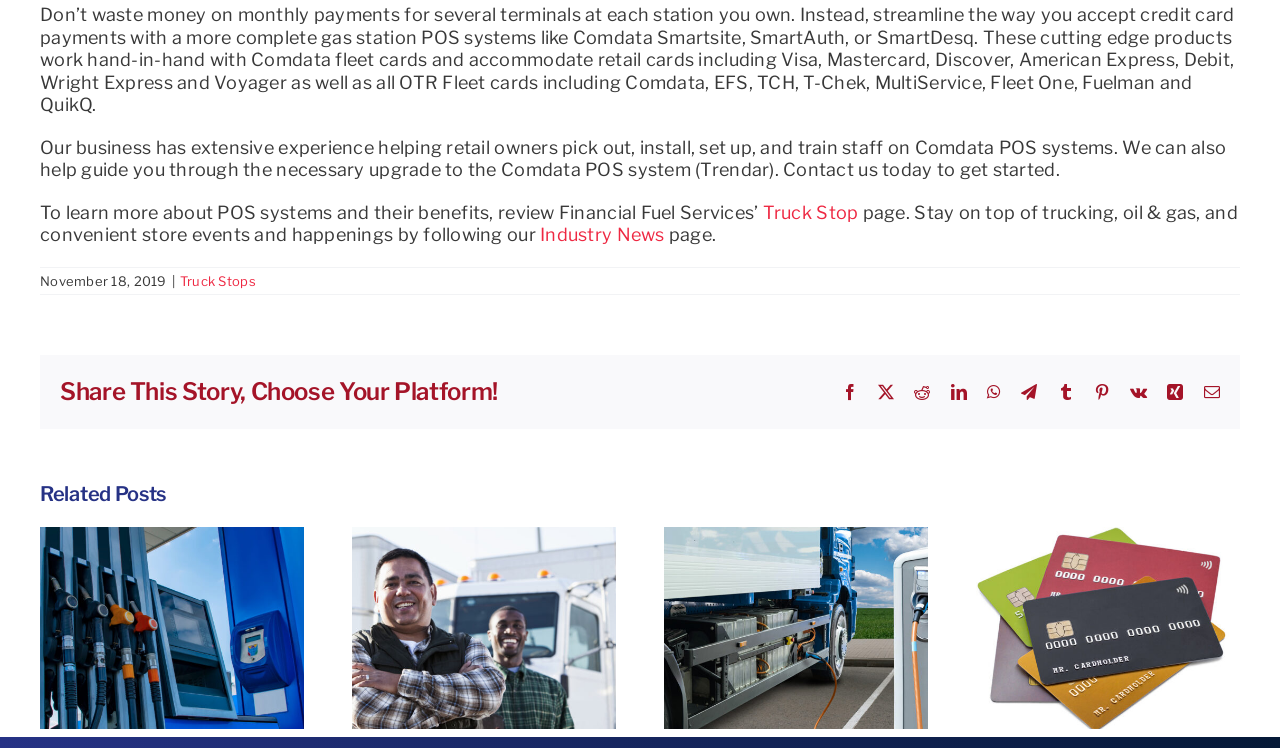Please identify the bounding box coordinates of the region to click in order to complete the given instruction: "Learn more about POS systems". The coordinates should be four float numbers between 0 and 1, i.e., [left, top, right, bottom].

[0.031, 0.27, 0.596, 0.298]